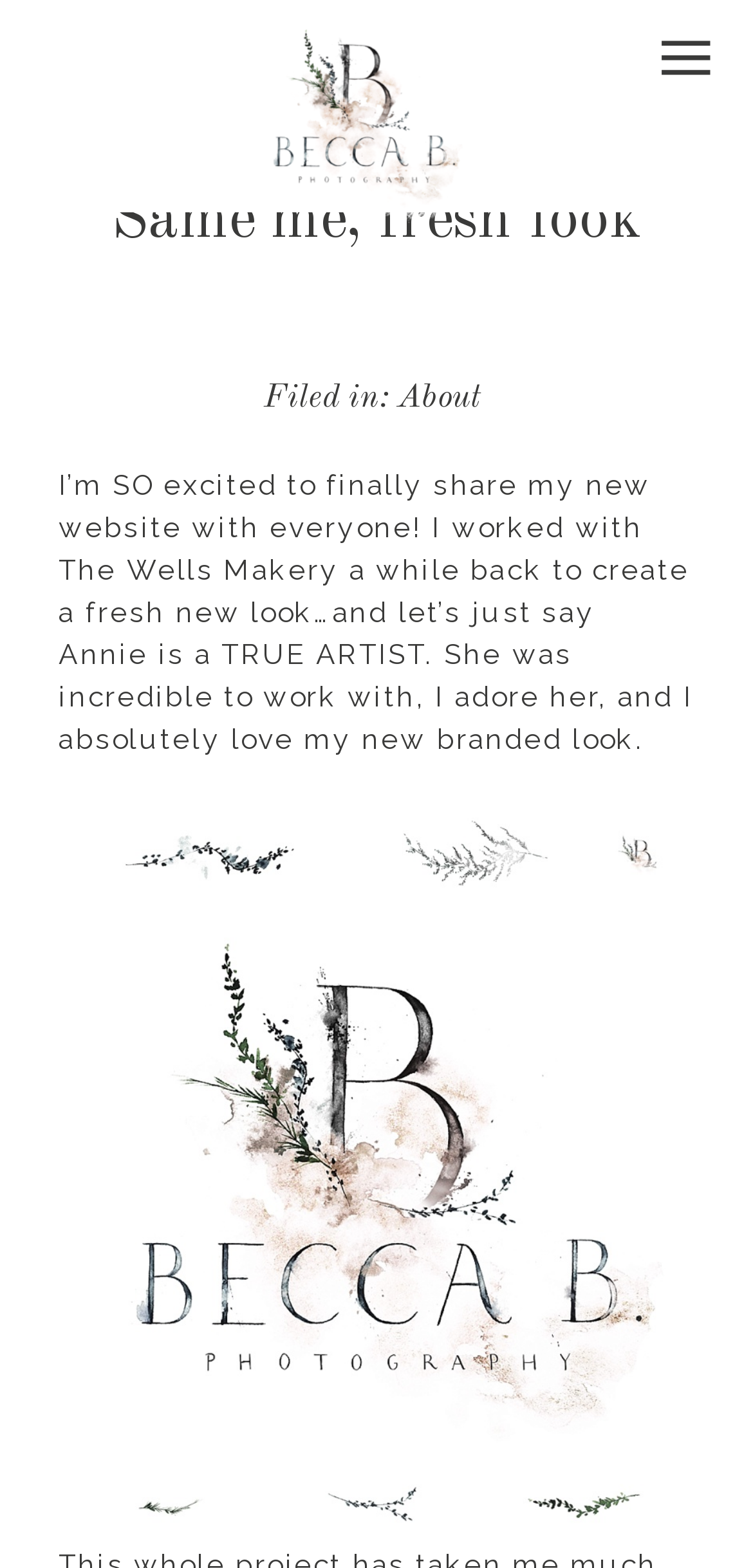Please provide a one-word or short phrase answer to the question:
What is the profession of the person mentioned in the text?

Artist